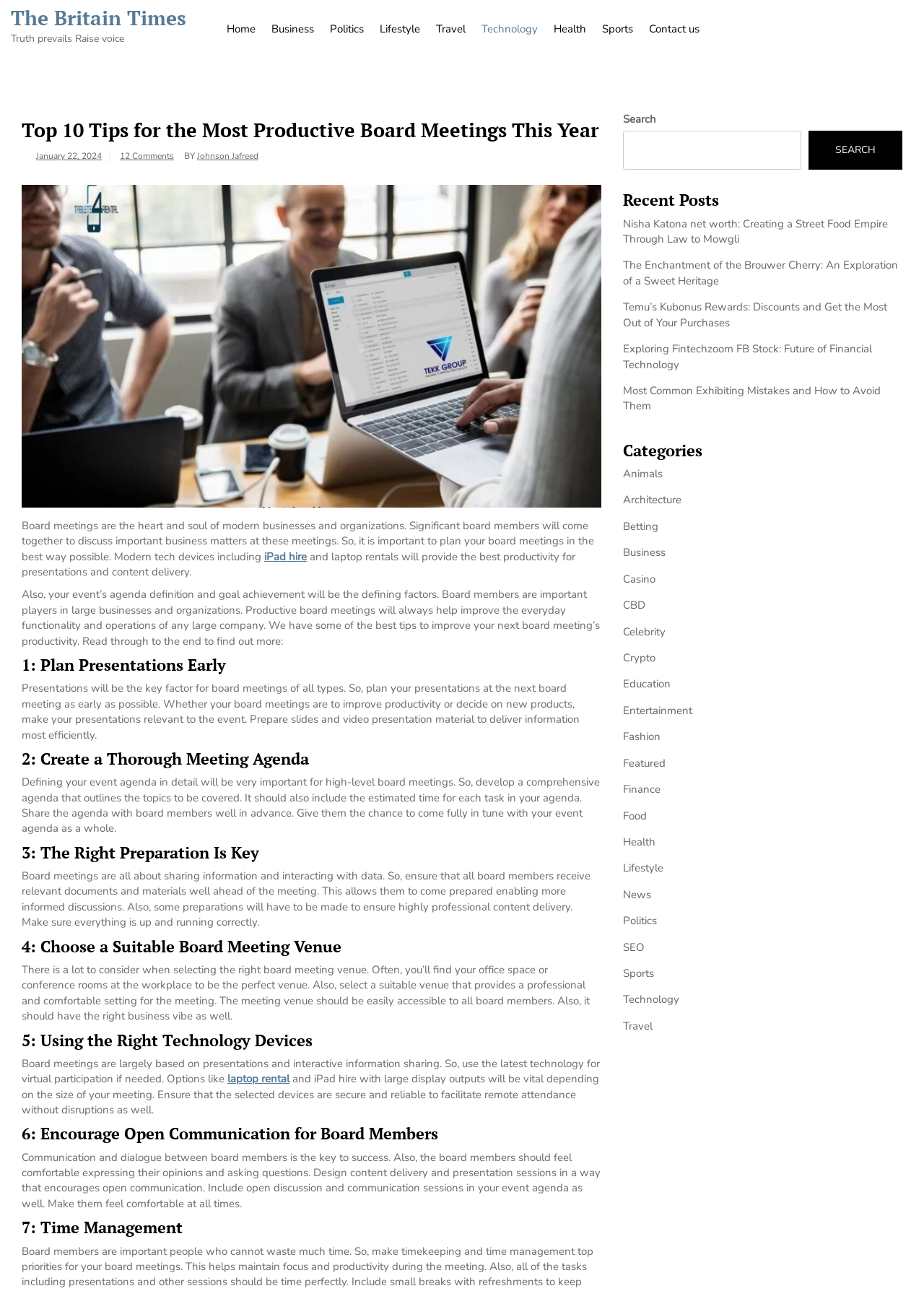Provide a one-word or one-phrase answer to the question:
What is the purpose of board meetings?

Discuss important business matters